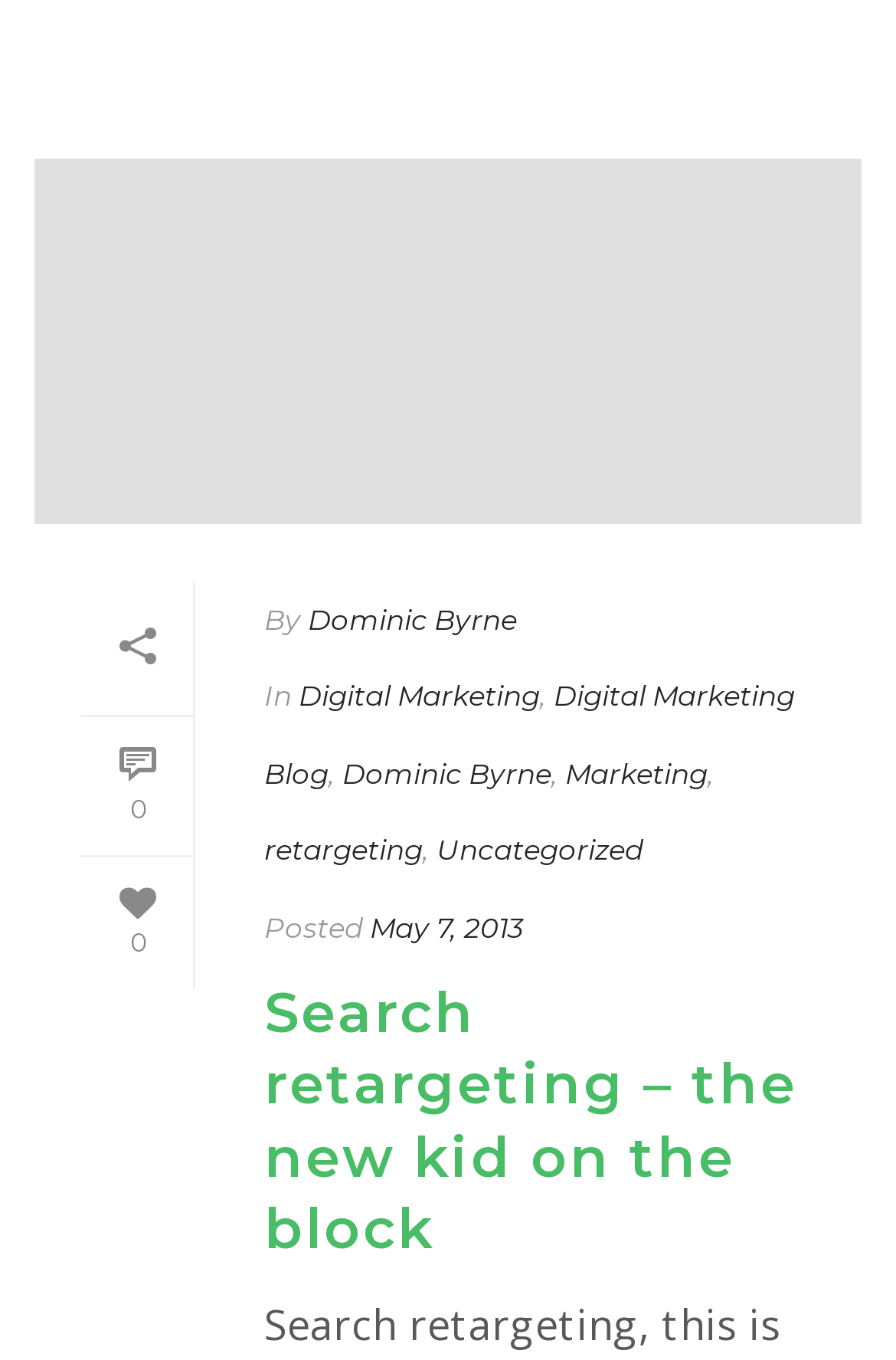How many images are present on this webpage?
Based on the visual, give a brief answer using one word or a short phrase.

4